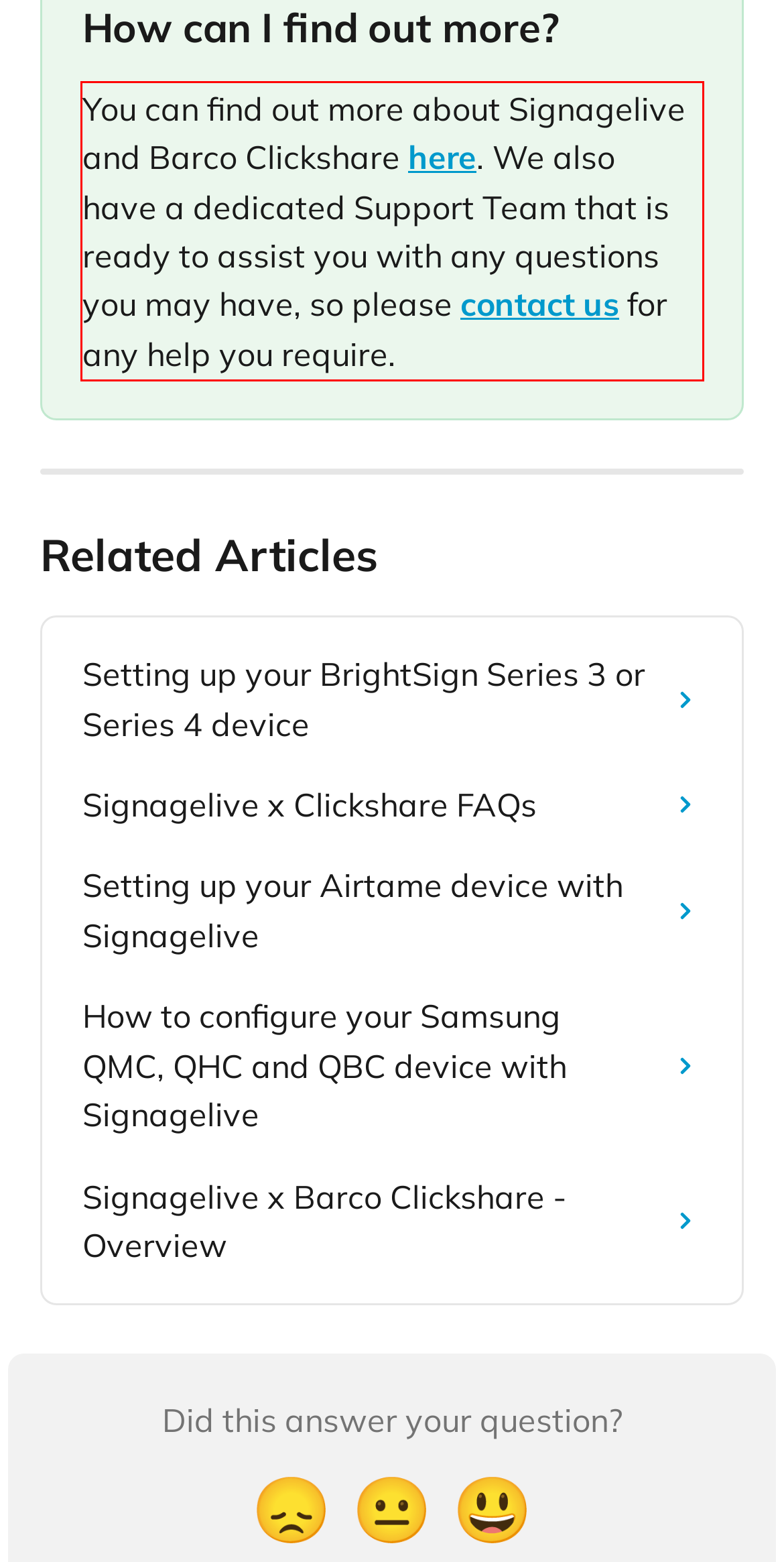You are provided with a webpage screenshot that includes a red rectangle bounding box. Extract the text content from within the bounding box using OCR.

You can find out more about Signagelive and Barco Clickshare here. We also have a dedicated Support Team that is ready to assist you with any questions you may have, so please contact us for any help you require.